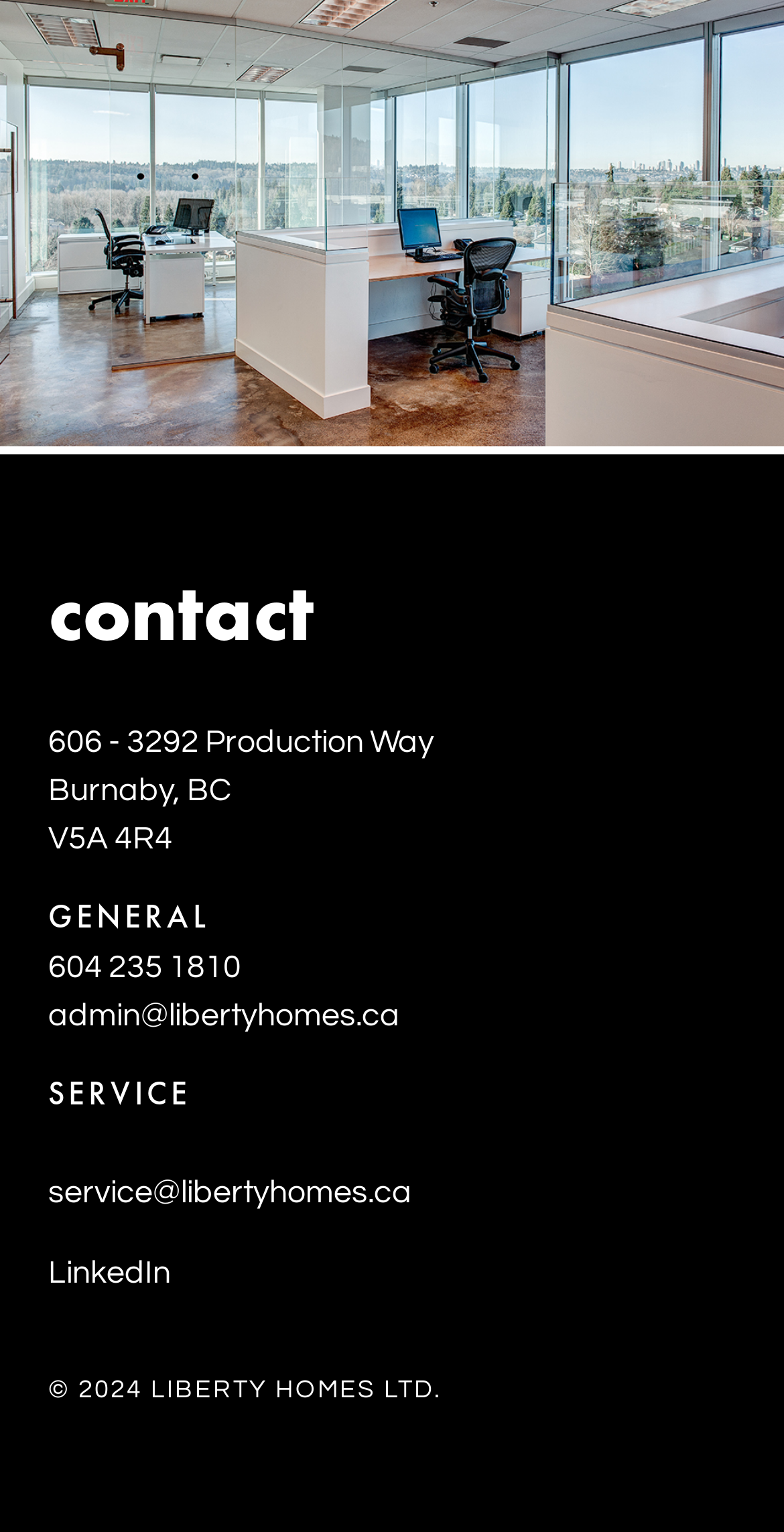What is the copyright year of this webpage?
Provide an in-depth and detailed answer to the question.

I found the copyright year of this webpage by looking at the static text element at the bottom of the webpage, which provides the copyright information, including the year.